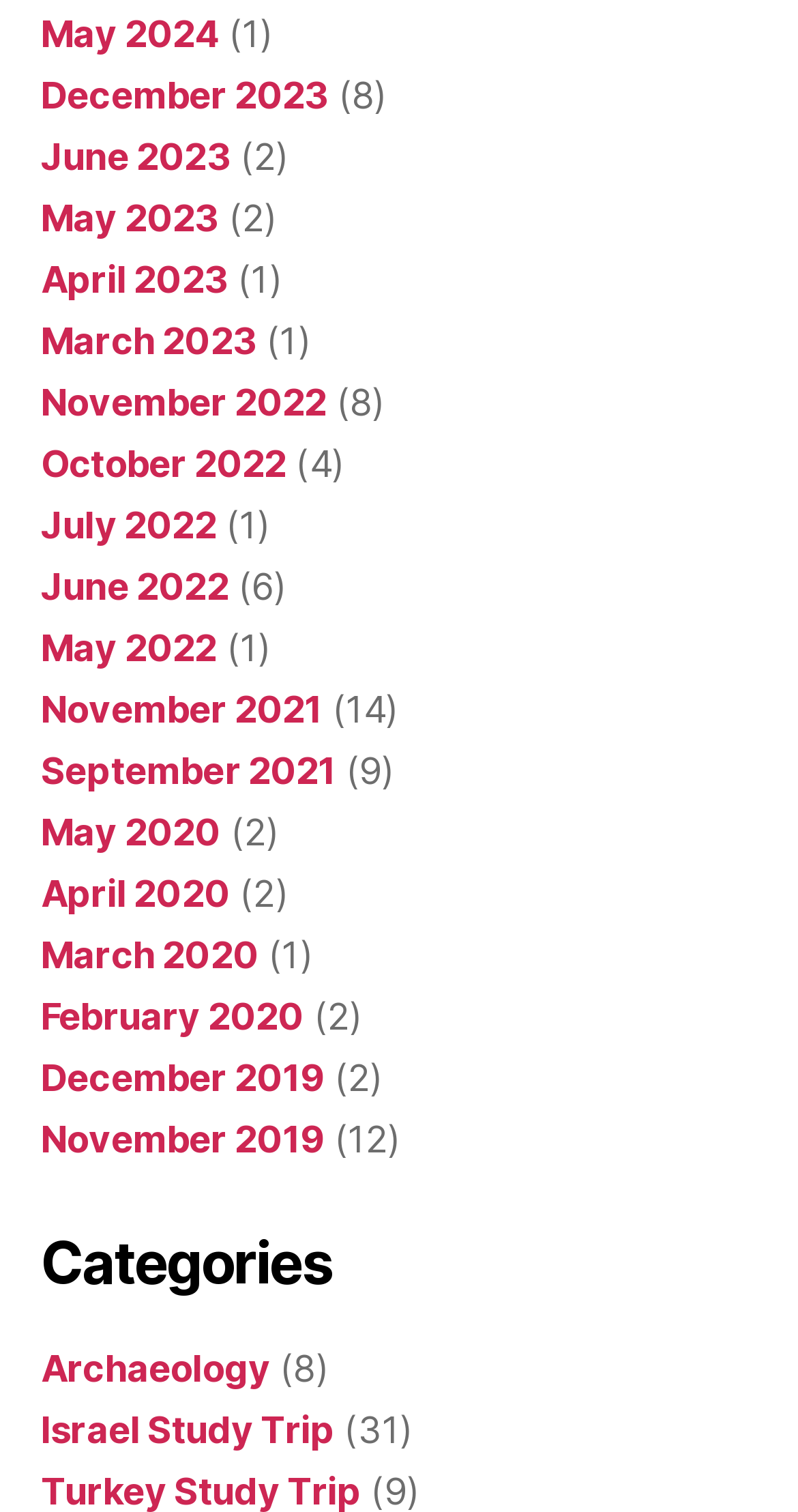Identify the bounding box coordinates of the specific part of the webpage to click to complete this instruction: "Learn about Israel Study Trip".

[0.051, 0.931, 0.419, 0.96]